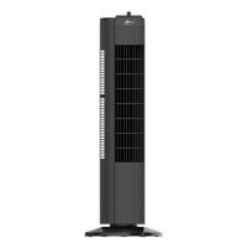What is the shape of the fan's design?
Could you answer the question in a detailed manner, providing as much information as possible?

The caption describes the fan's design as cylindrical with vertical slats, which allows for optimized airflow while maintaining a compact footprint.